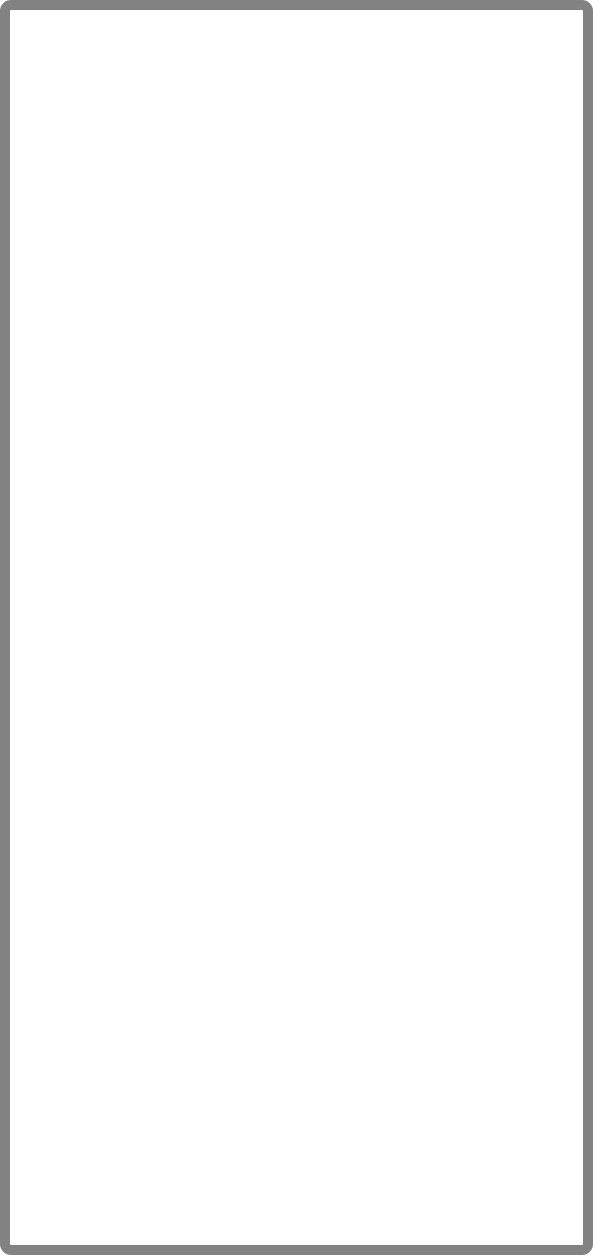Based on what you see in the screenshot, provide a thorough answer to this question: What kind of display does the image have?

The image is described as having a full-screen display, which suggests that it takes up a large portion of the screen and is likely to be visually impactful.